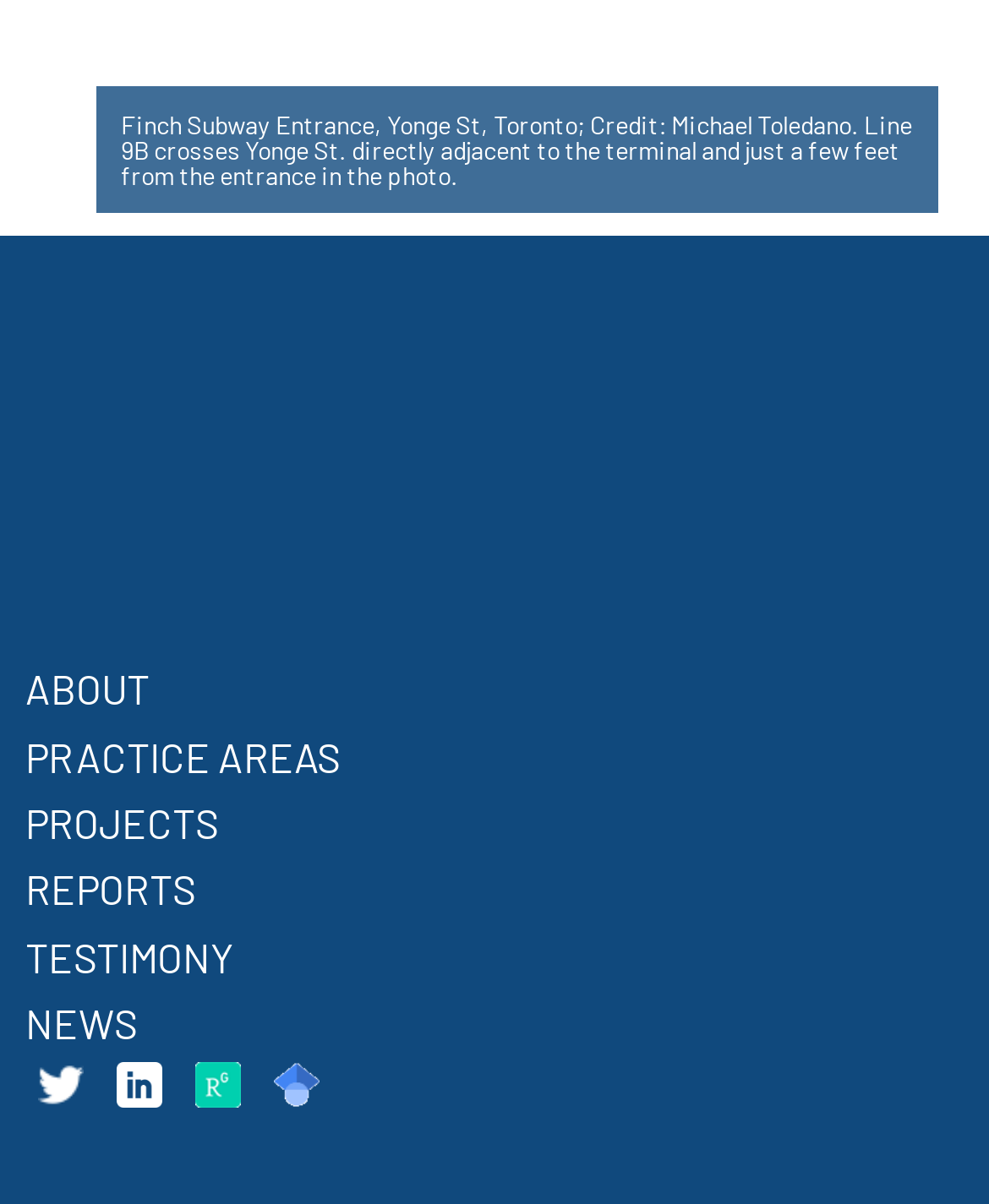Using the format (top-left x, top-left y, bottom-right x, bottom-right y), provide the bounding box coordinates for the described UI element. All values should be floating point numbers between 0 and 1: Practice Areas

[0.026, 0.608, 0.344, 0.648]